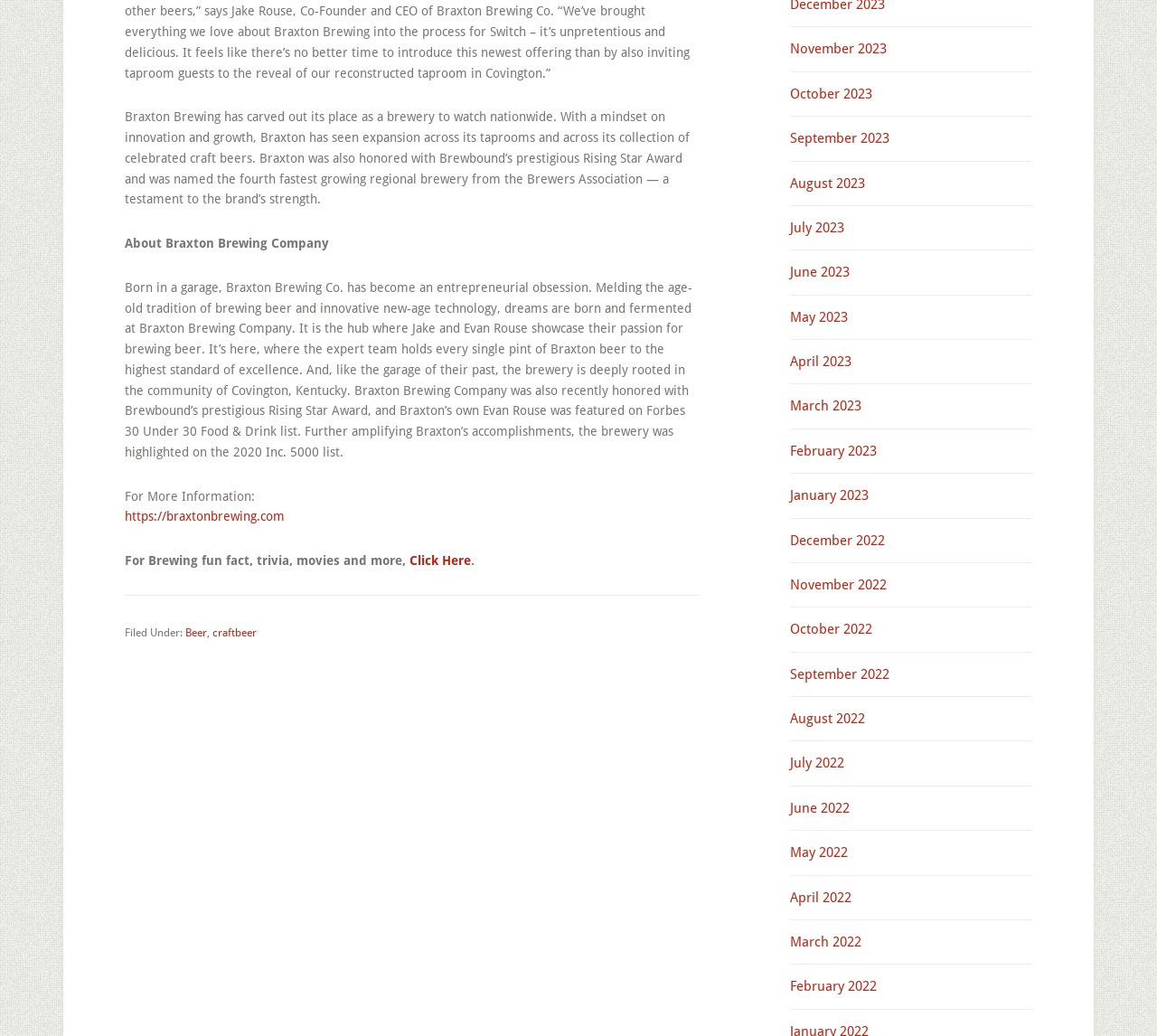Where is Braxton Brewing Company located?
Please provide a comprehensive answer to the question based on the webpage screenshot.

The text states that the brewery is 'deeply rooted in the community of Covington, Kentucky', implying that this is the location of Braxton Brewing Company.